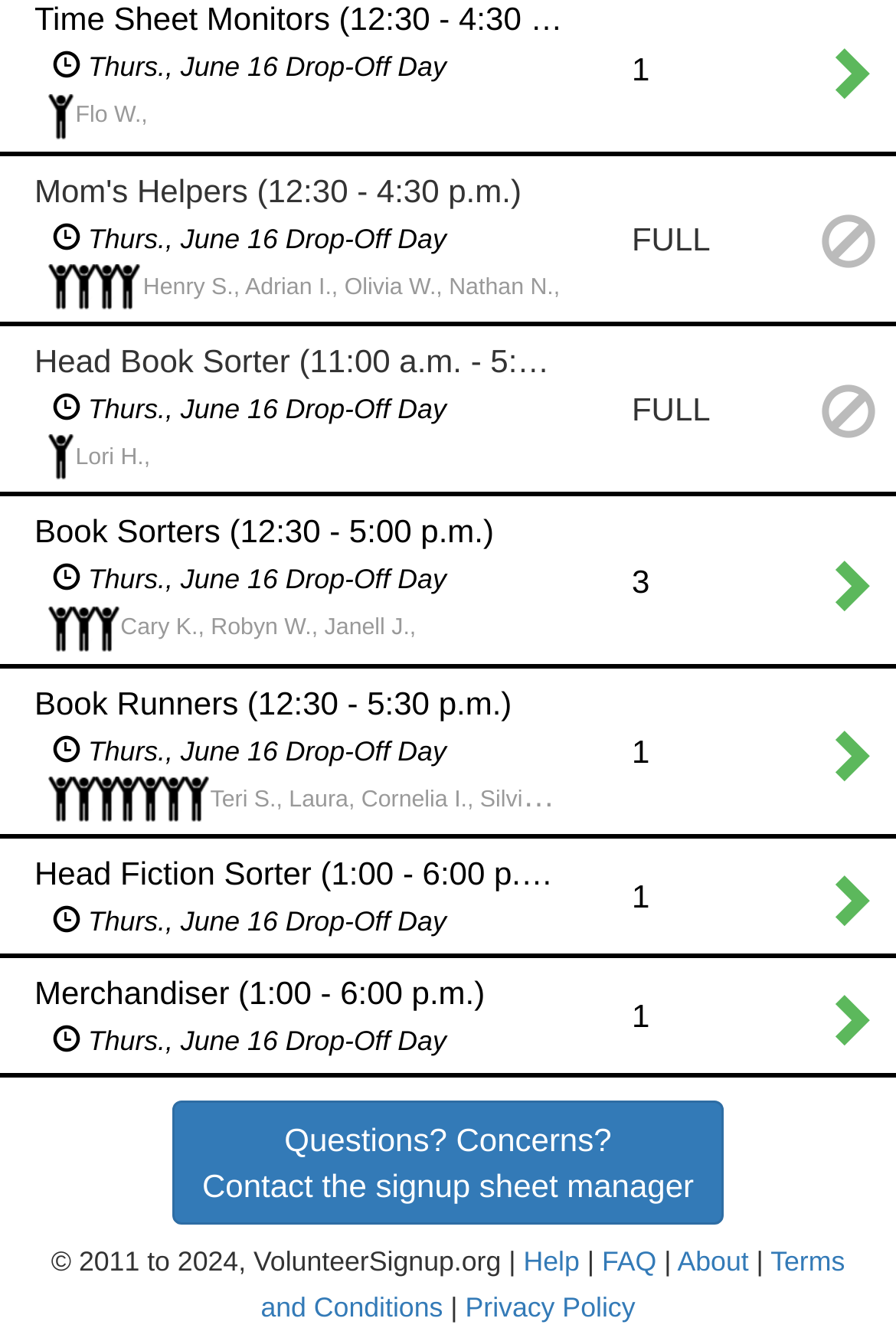Find the bounding box coordinates of the element I should click to carry out the following instruction: "Click the link to view Book Runners".

[0.038, 0.503, 0.962, 0.632]